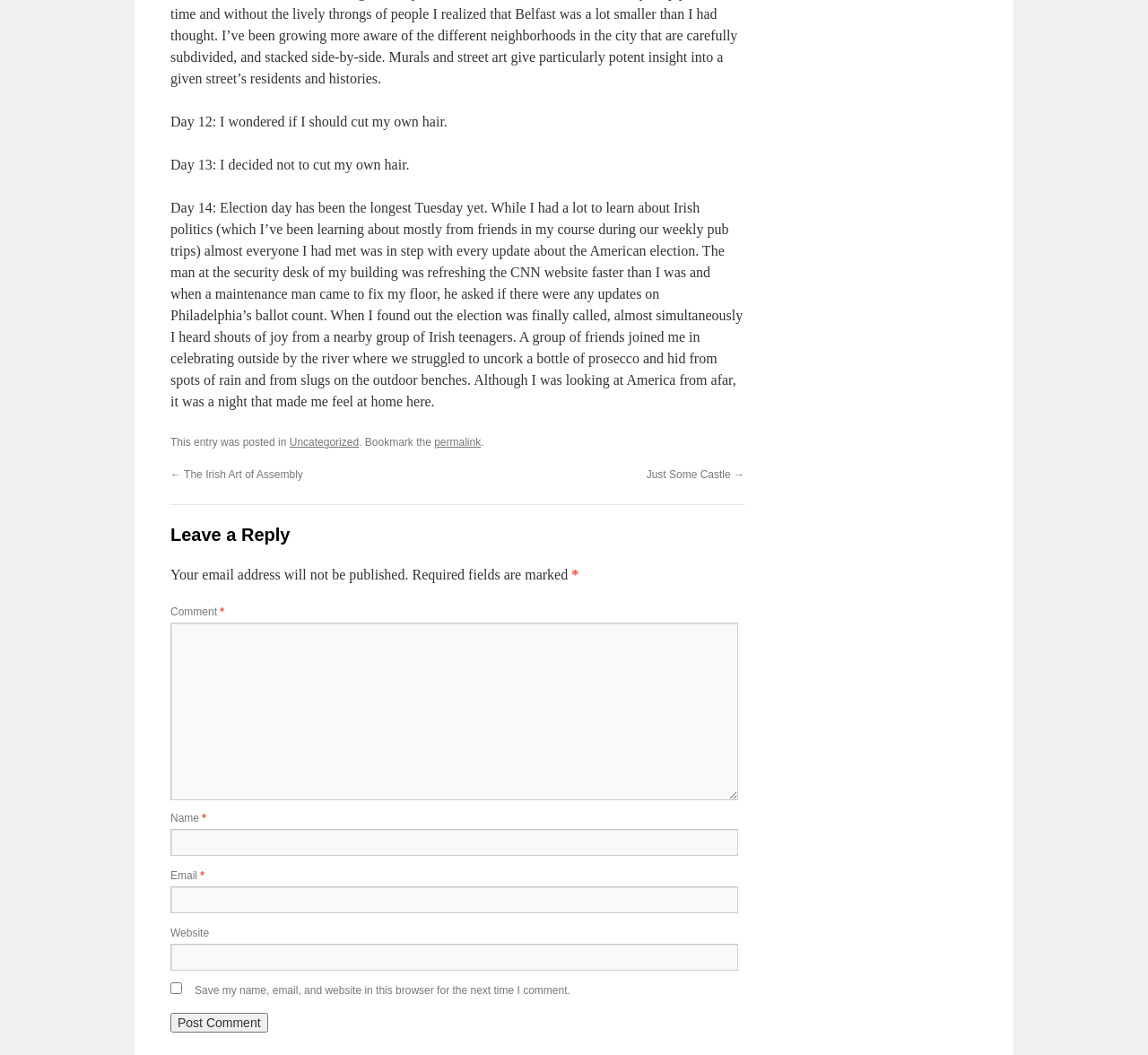Highlight the bounding box coordinates of the element you need to click to perform the following instruction: "Click the permalink."

[0.378, 0.414, 0.419, 0.425]